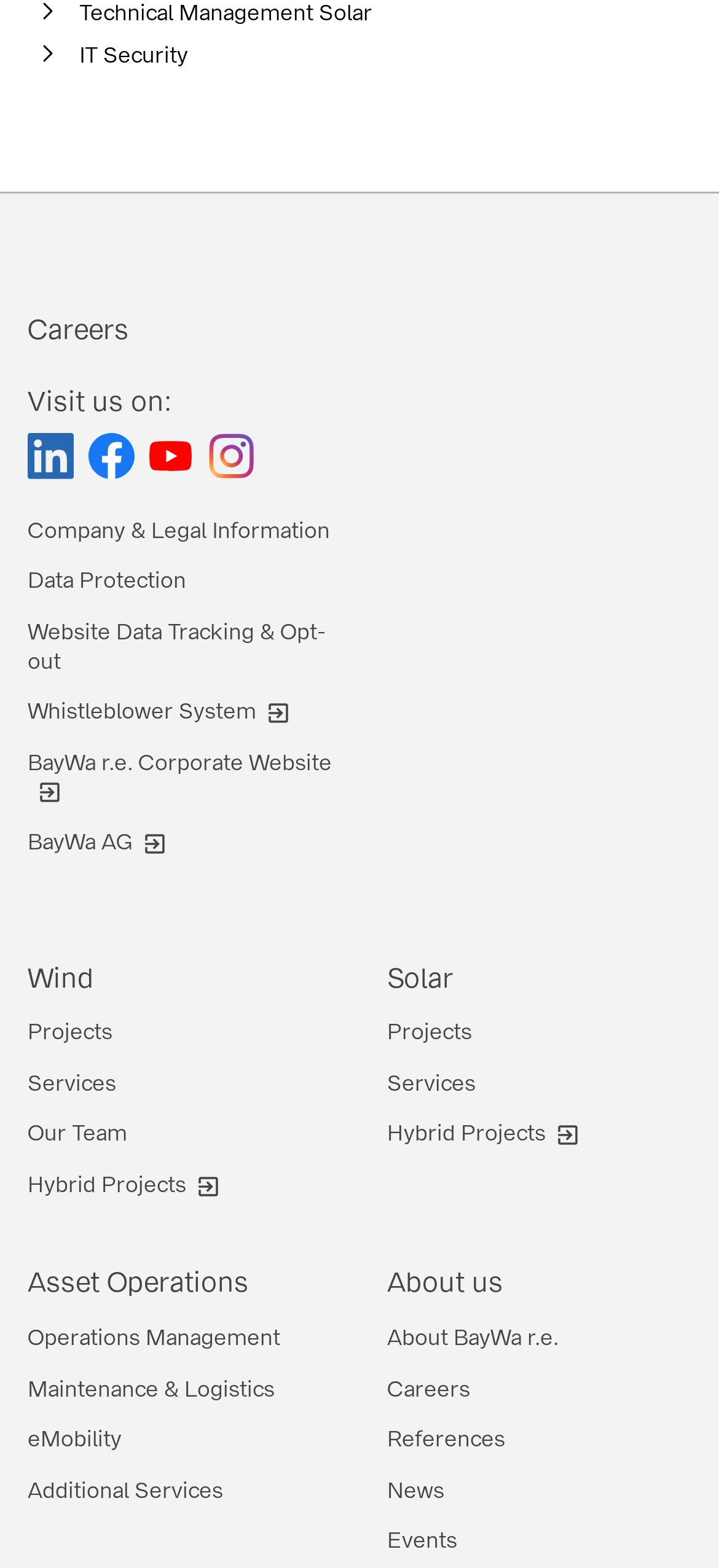Determine the bounding box for the UI element described here: "BayWa r.e. Corporate Website".

[0.038, 0.471, 0.462, 0.522]